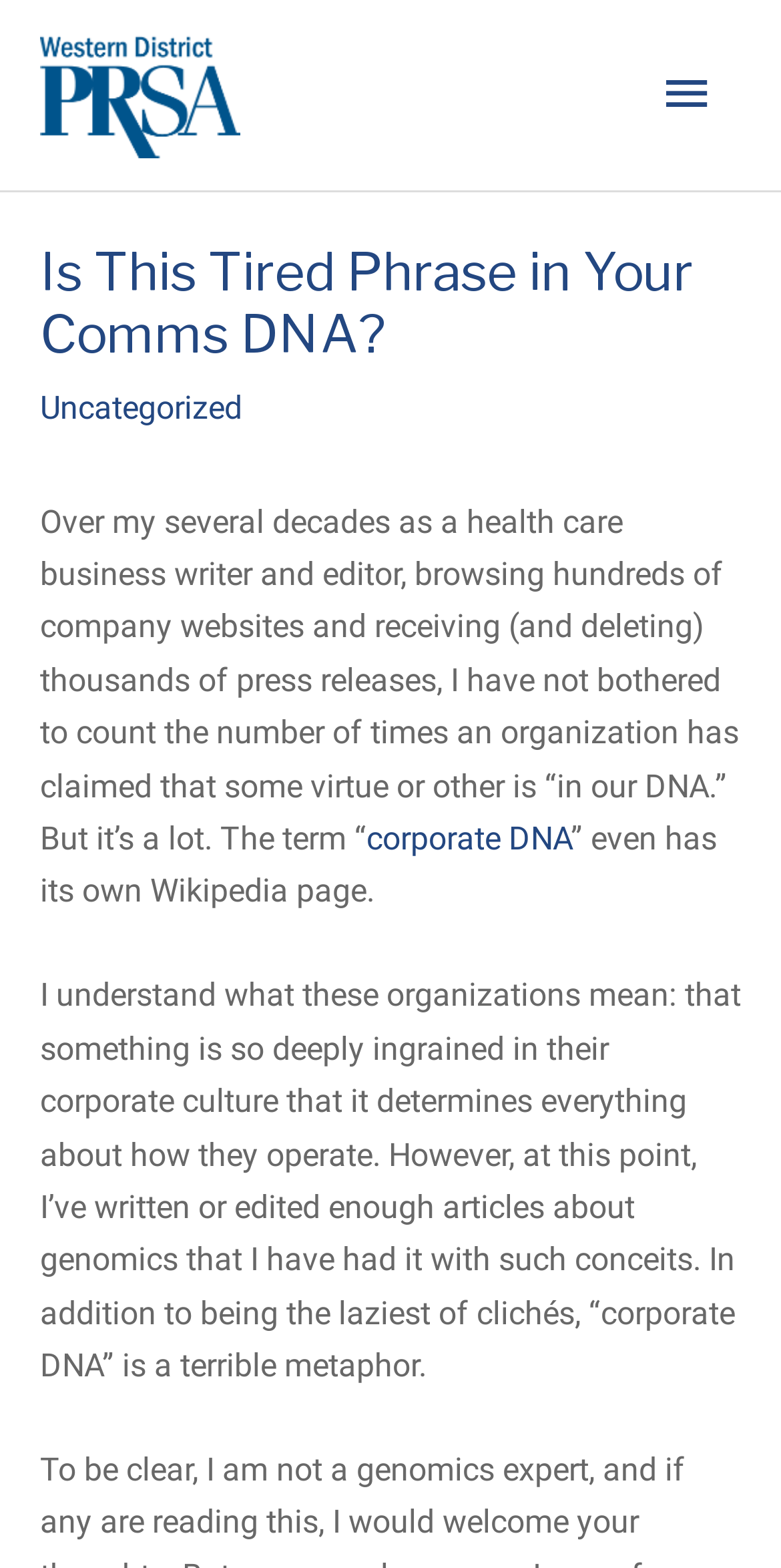What is the phrase mentioned in the article that the author finds lazy and clichéd?
Look at the image and answer with only one word or phrase.

corporate DNA